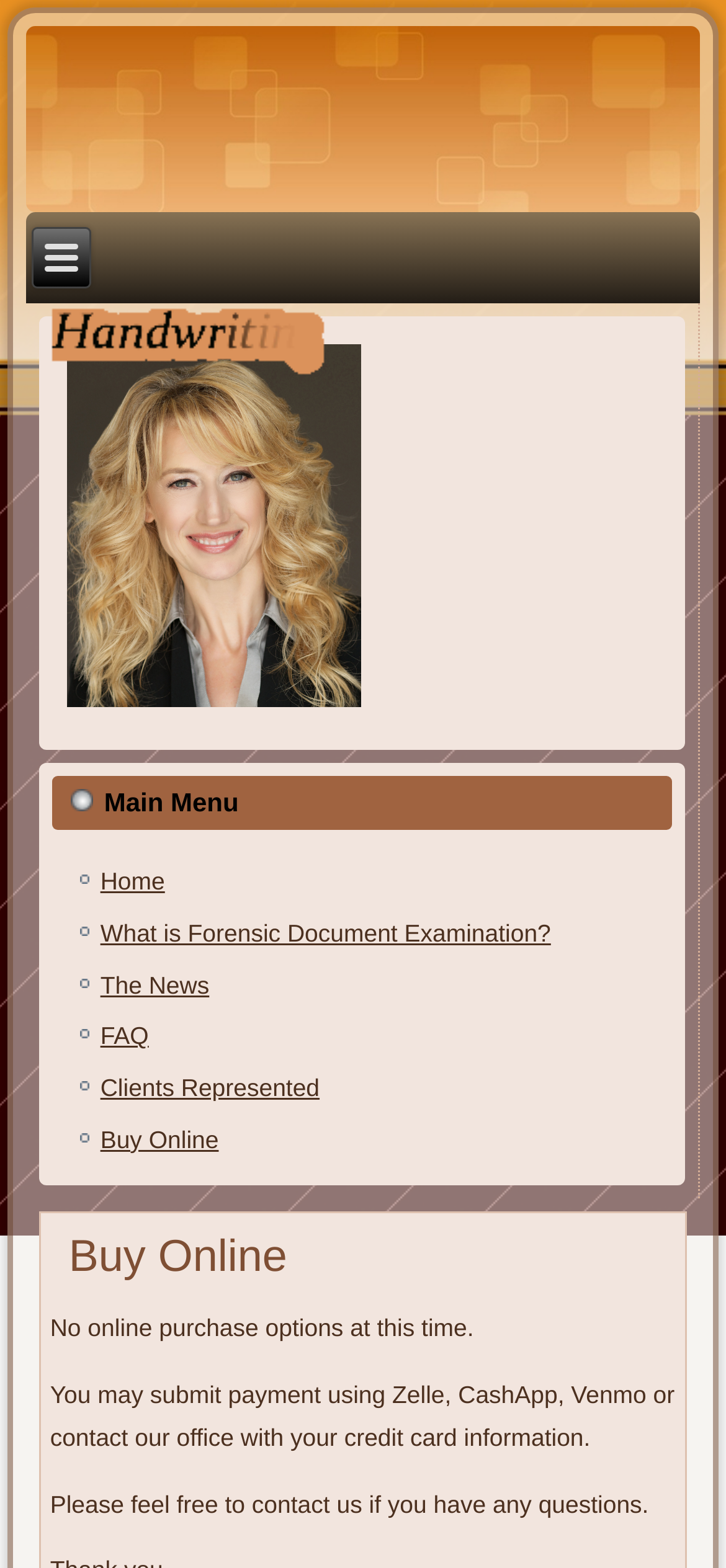Predict the bounding box of the UI element based on the description: "The News". The coordinates should be four float numbers between 0 and 1, formatted as [left, top, right, bottom].

[0.138, 0.619, 0.288, 0.637]